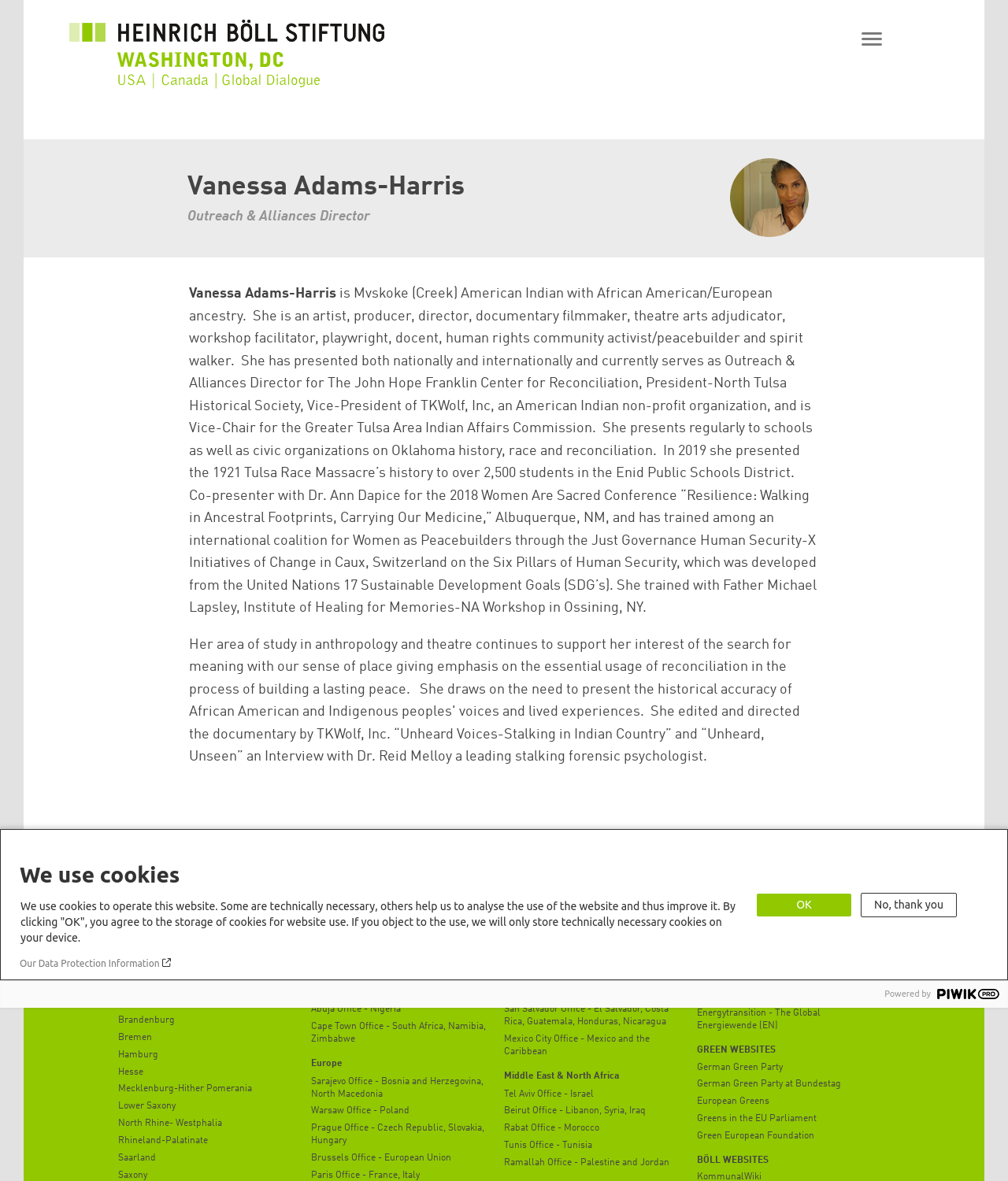What is the name of the organization Vanessa Adams-Harris works for?
Refer to the image and give a detailed answer to the question.

The webpage mentions that Vanessa Adams-Harris works for Heinrich Böll Stiftung, which is indicated by the logo and the name of the organization at the top of the webpage.